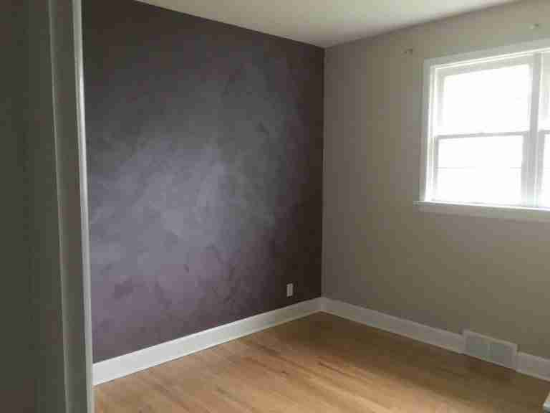Generate an elaborate caption that covers all aspects of the image.

The image illustrates a cozy interior space showcasing a partially painted room. One wall is adorned with a deep, rich purple color, which serves as an accent wall, contrasting beautifully with the lighter beige walls that surround it. The hardwood floors reflect natural light, adding warmth to the room. A window on the right allows sunlight to stream in, enhancing the ambiance of the space. This setting emphasizes the potential for personalized interior design and the transformative effect of paint, highlighting the importance of professional painters who can help homeowners create environments that truly reflect their style.